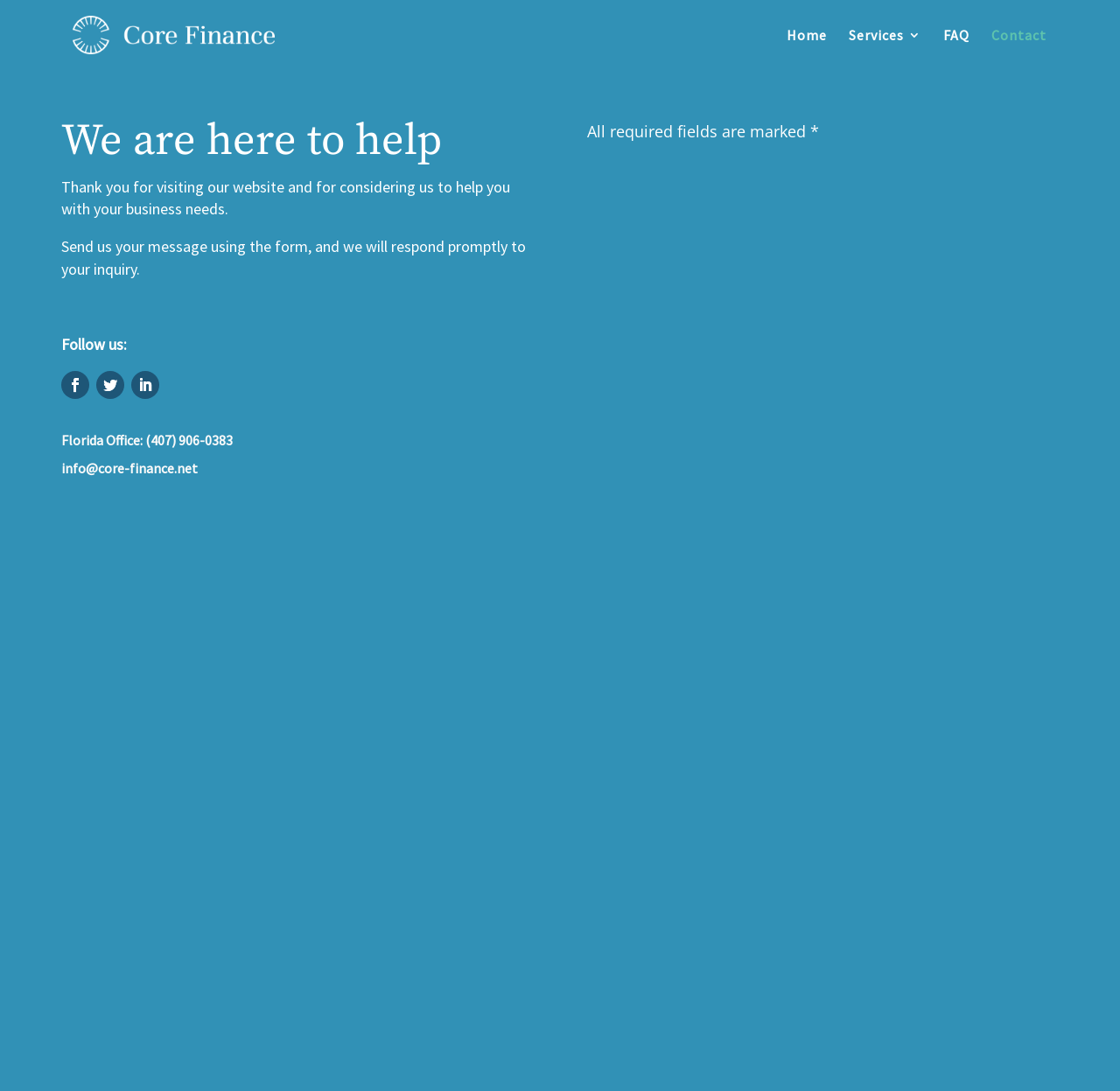Construct a comprehensive description capturing every detail on the webpage.

The webpage is a contact page for Core Finance, a business that offers services to help with business needs. At the top left, there is a logo image of Core Finance, accompanied by a link to the company's homepage. On the top right, there are four navigation links: Home, Services 3, FAQ, and Contact.

Below the navigation links, there is a heading that reads "We are here to help". Underneath the heading, there is a paragraph of text that welcomes visitors to the website and invites them to send a message using the form on the page, promising a prompt response to their inquiry.

To the right of the paragraph, there are three social media links, represented by icons. Below the social media links, there is contact information for the Florida office, including a phone number and email address.

Further down the page, there is a form with required fields marked with an asterisk. The form is likely used for visitors to send messages or inquiries to Core Finance.